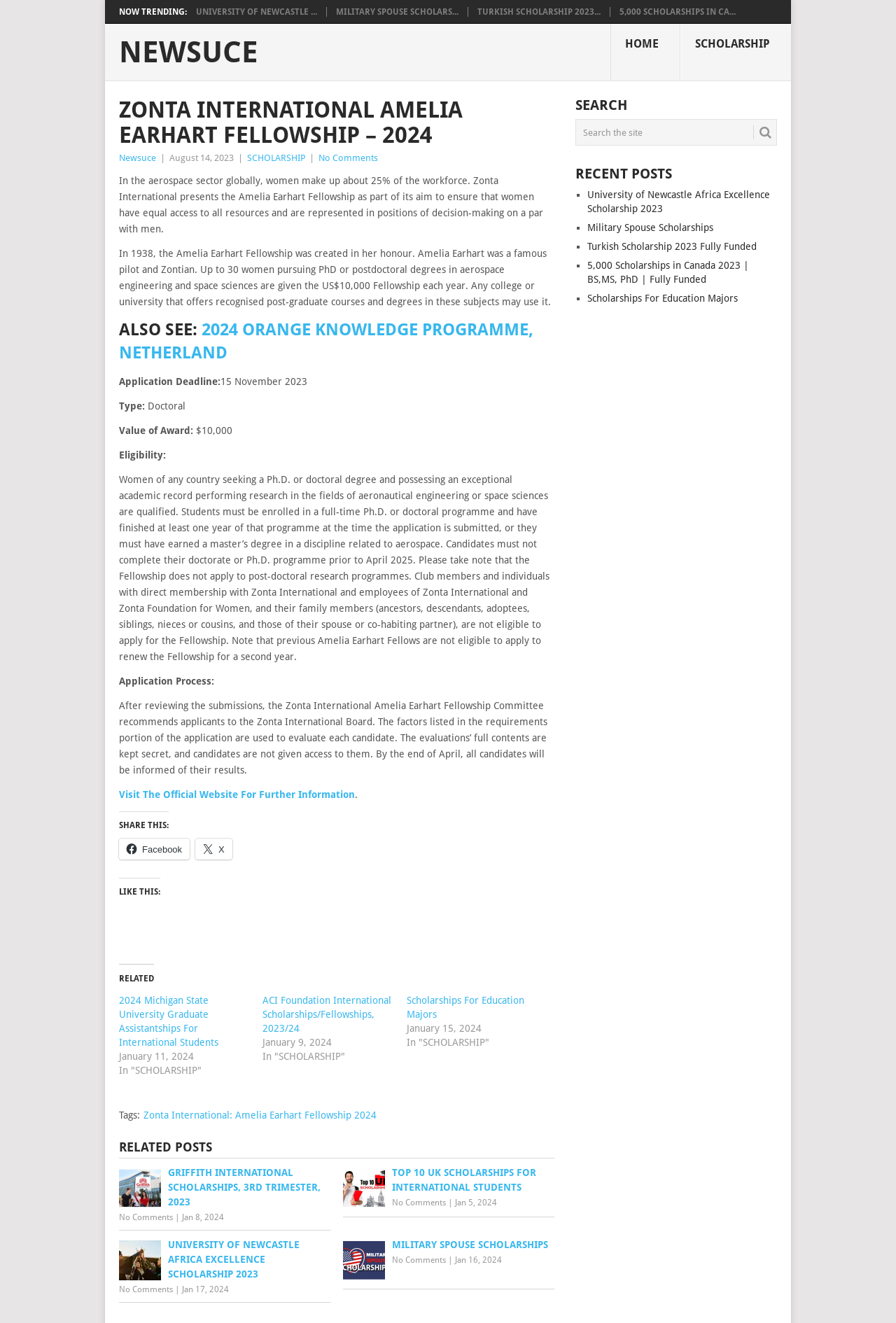Reply to the question with a brief word or phrase: What is the application deadline?

15 November 2023